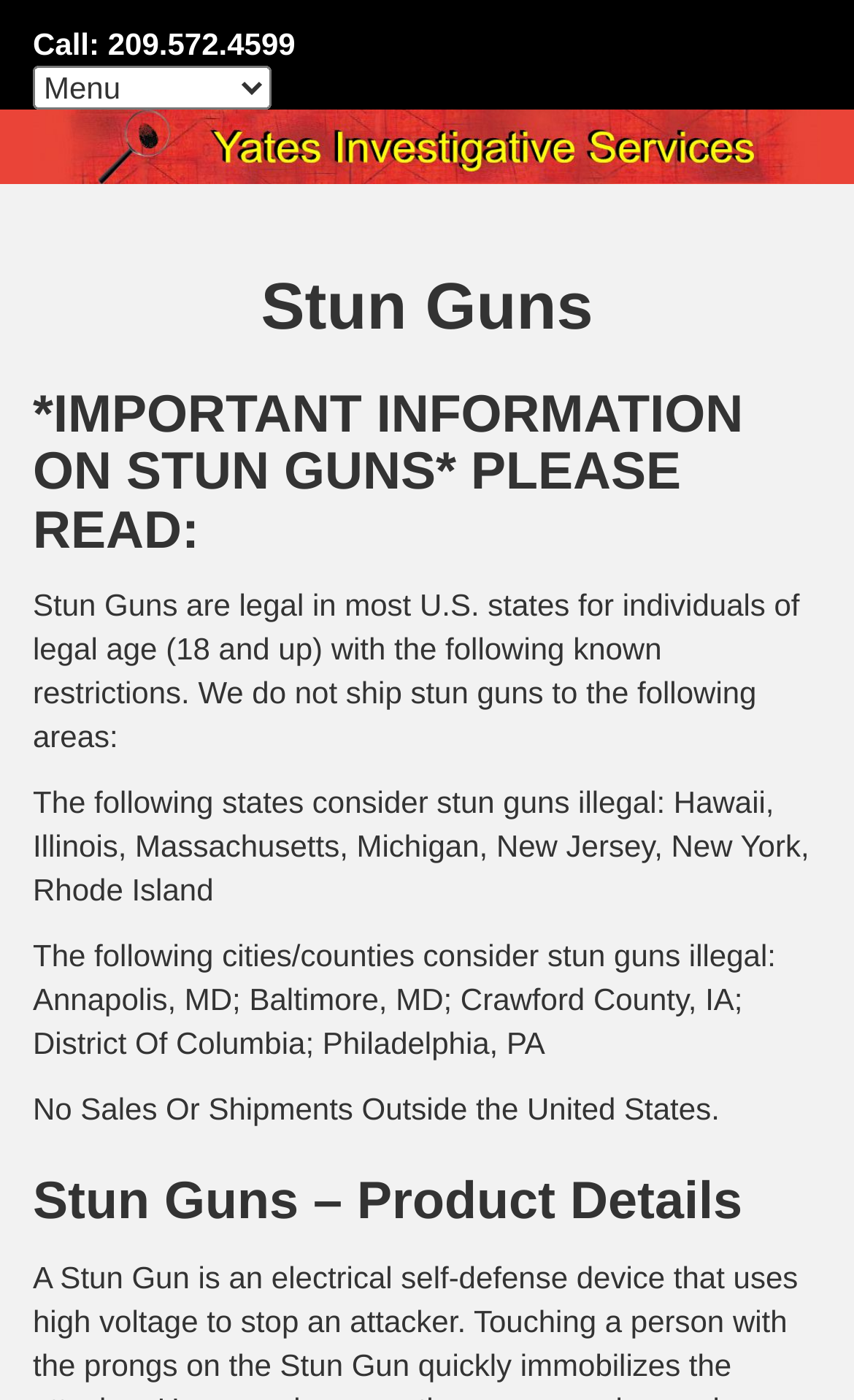What is the product category?
Look at the screenshot and respond with one word or a short phrase.

Stun Guns